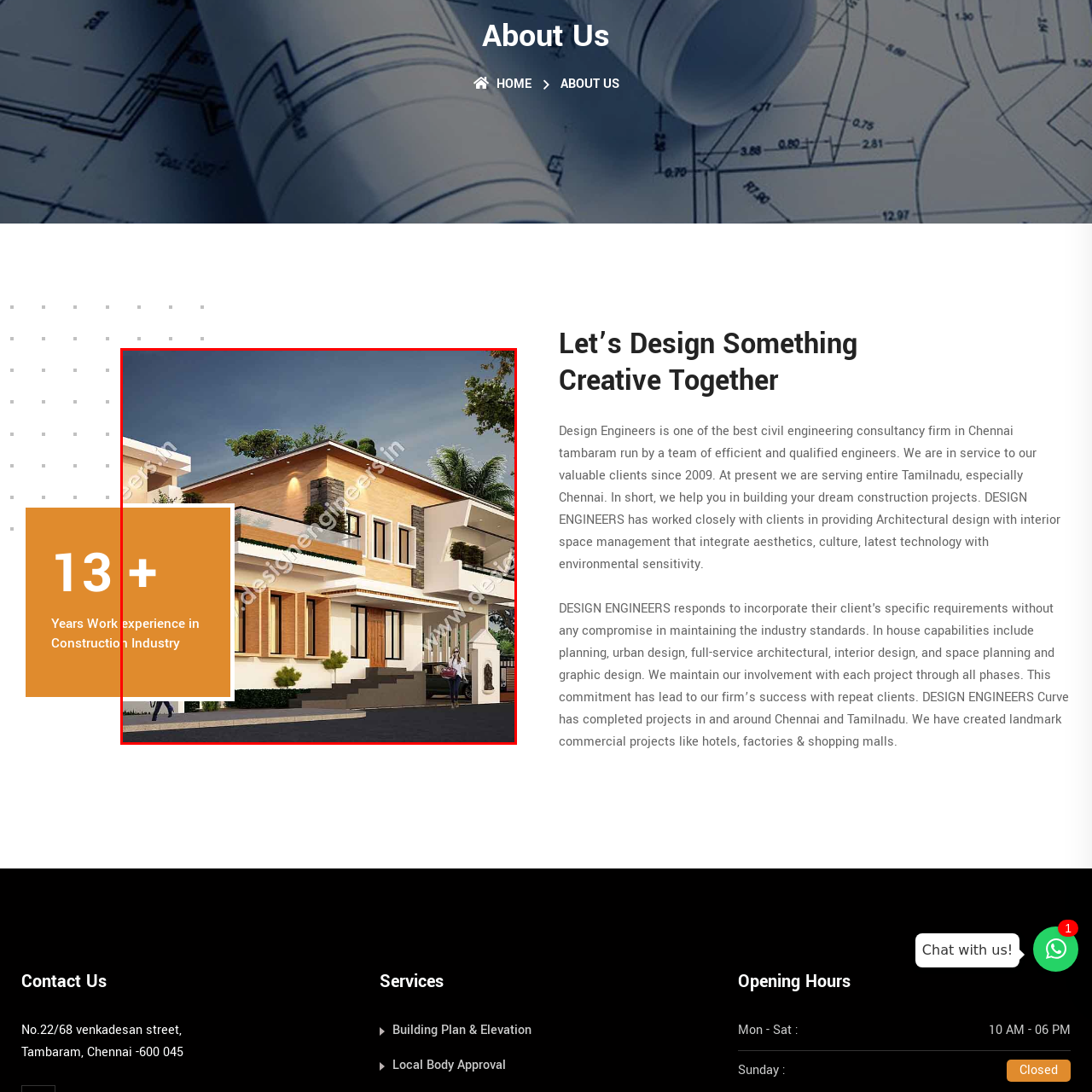What is the atmosphere portrayed by the driveway and entrance?
View the portion of the image encircled by the red bounding box and give a one-word or short phrase answer.

comfort and sophistication